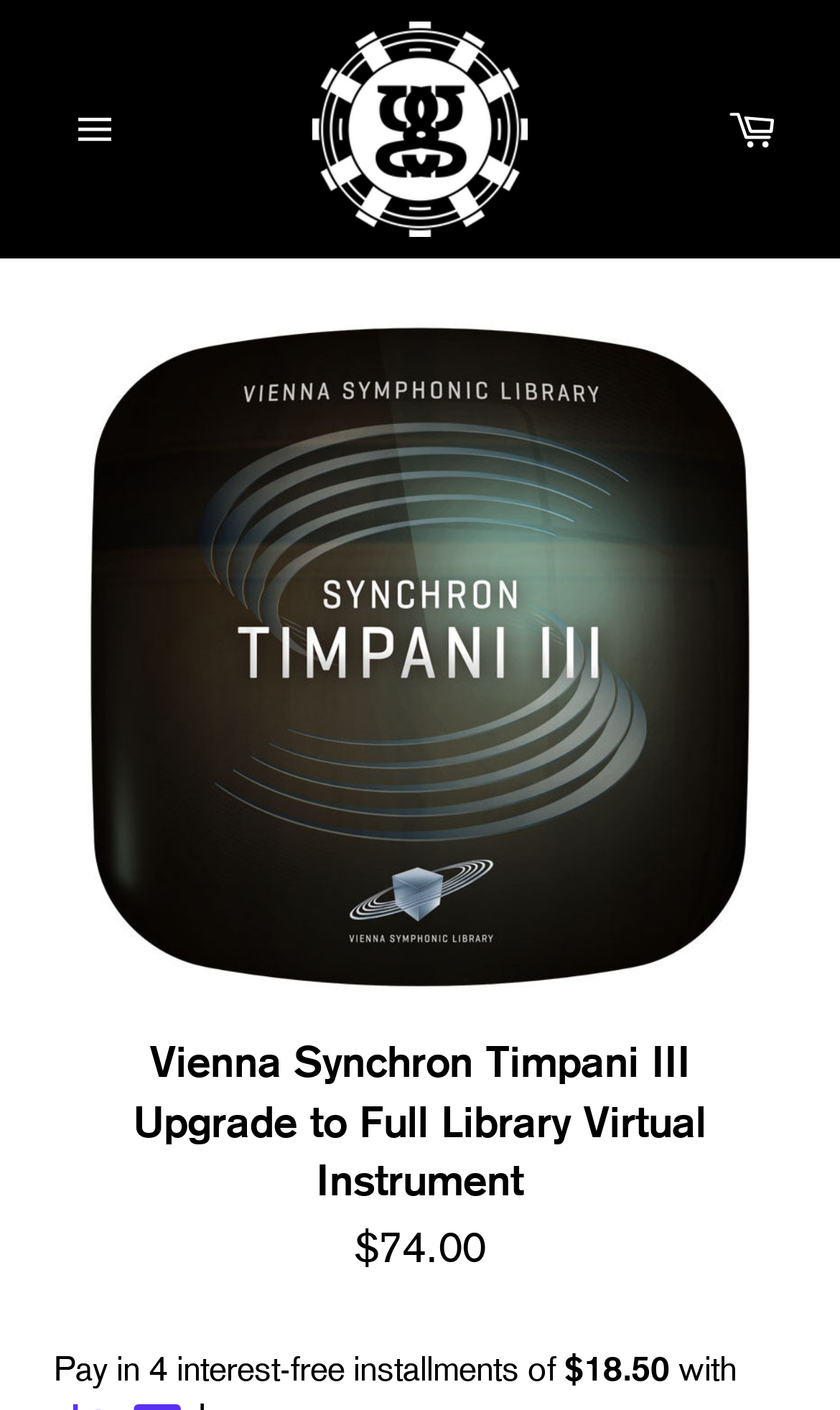What is the name of the product being sold?
Look at the webpage screenshot and answer the question with a detailed explanation.

I found the name of the product by reading the text 'Vienna Synchron Timpani III Upgrade to Full Library Virtual Instrument' which is the main heading of the webpage.